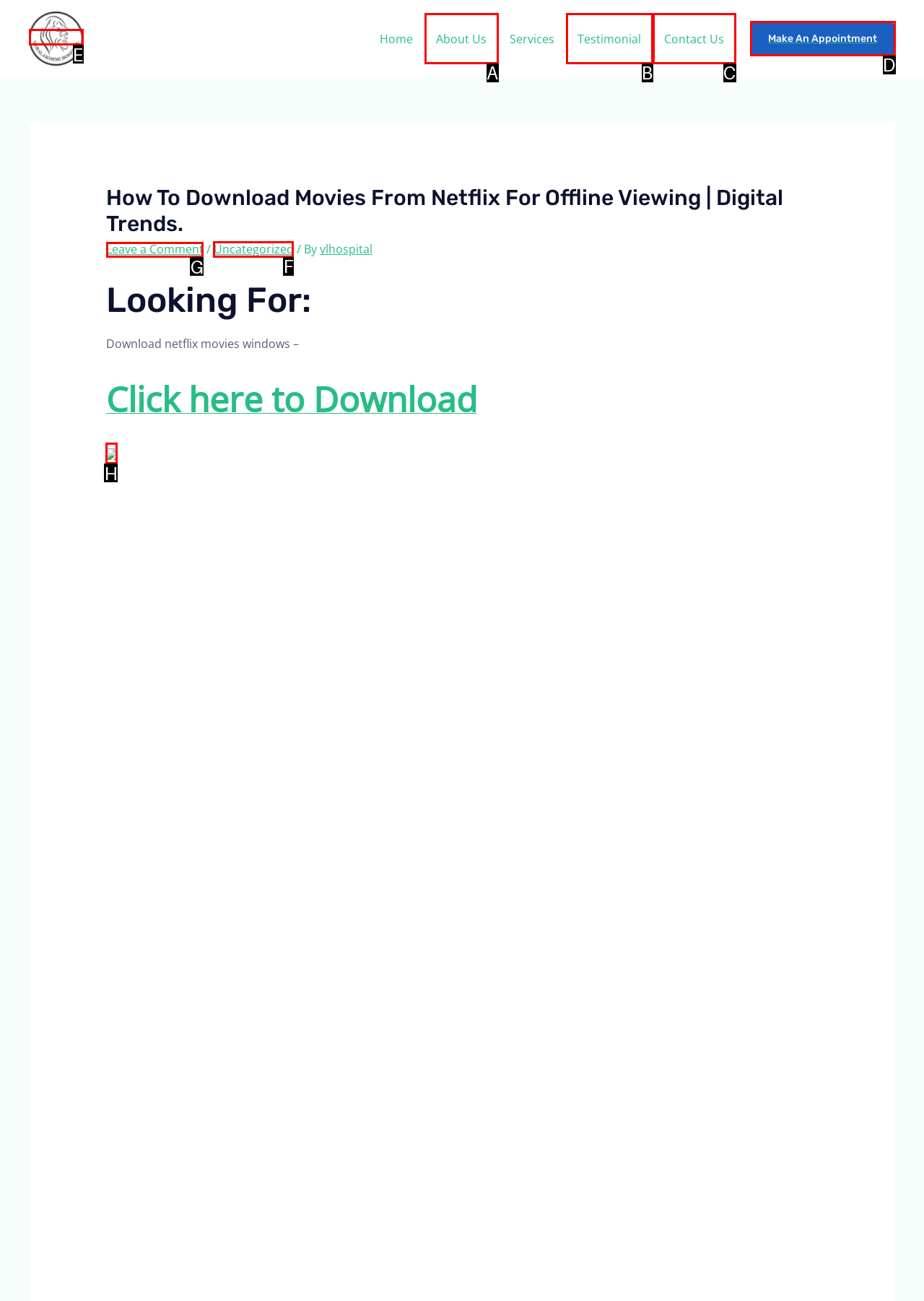Tell me which option I should click to complete the following task: Leave a comment Answer with the option's letter from the given choices directly.

G